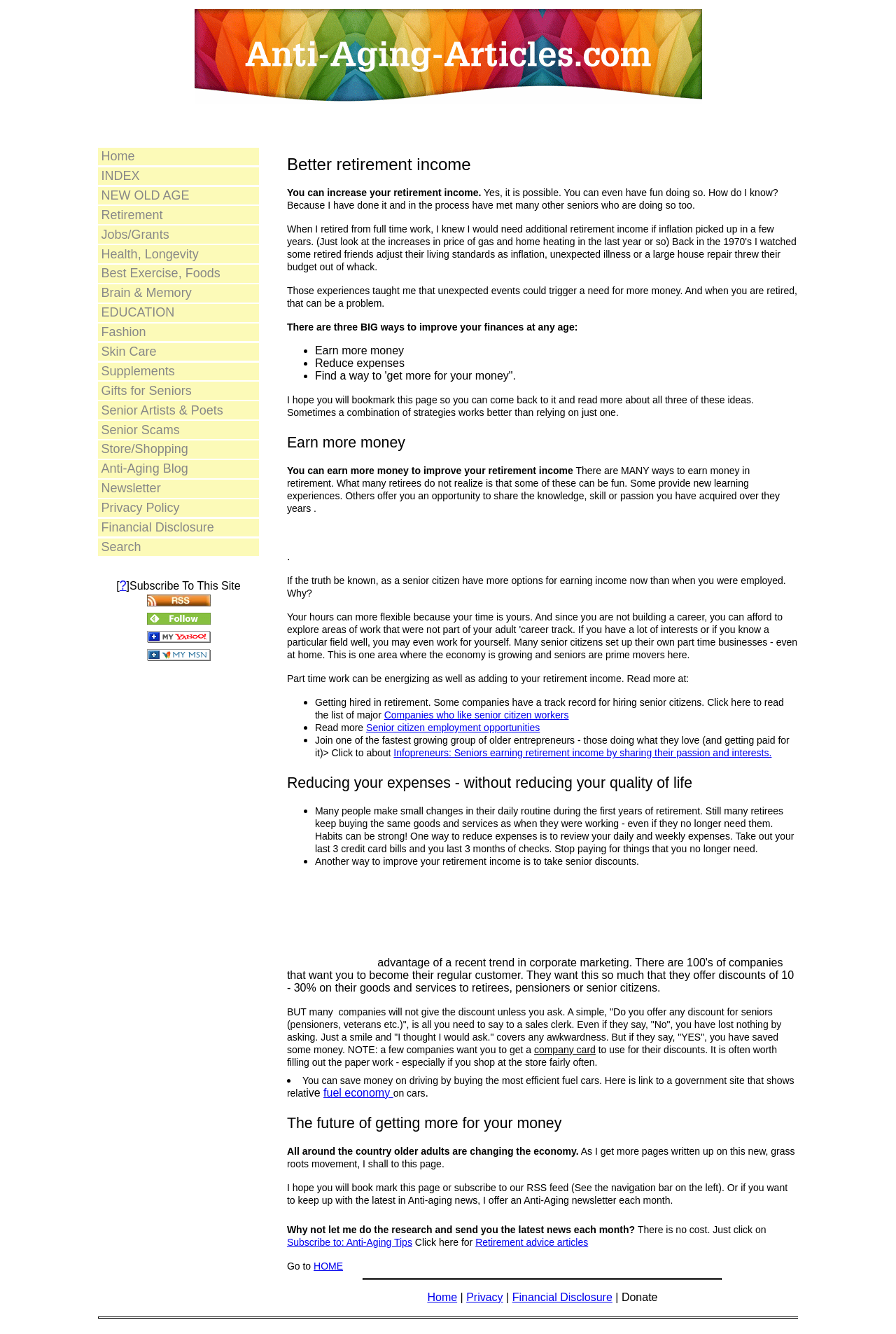Please determine the bounding box coordinates of the area that needs to be clicked to complete this task: 'view December 2011'. The coordinates must be four float numbers between 0 and 1, formatted as [left, top, right, bottom].

None